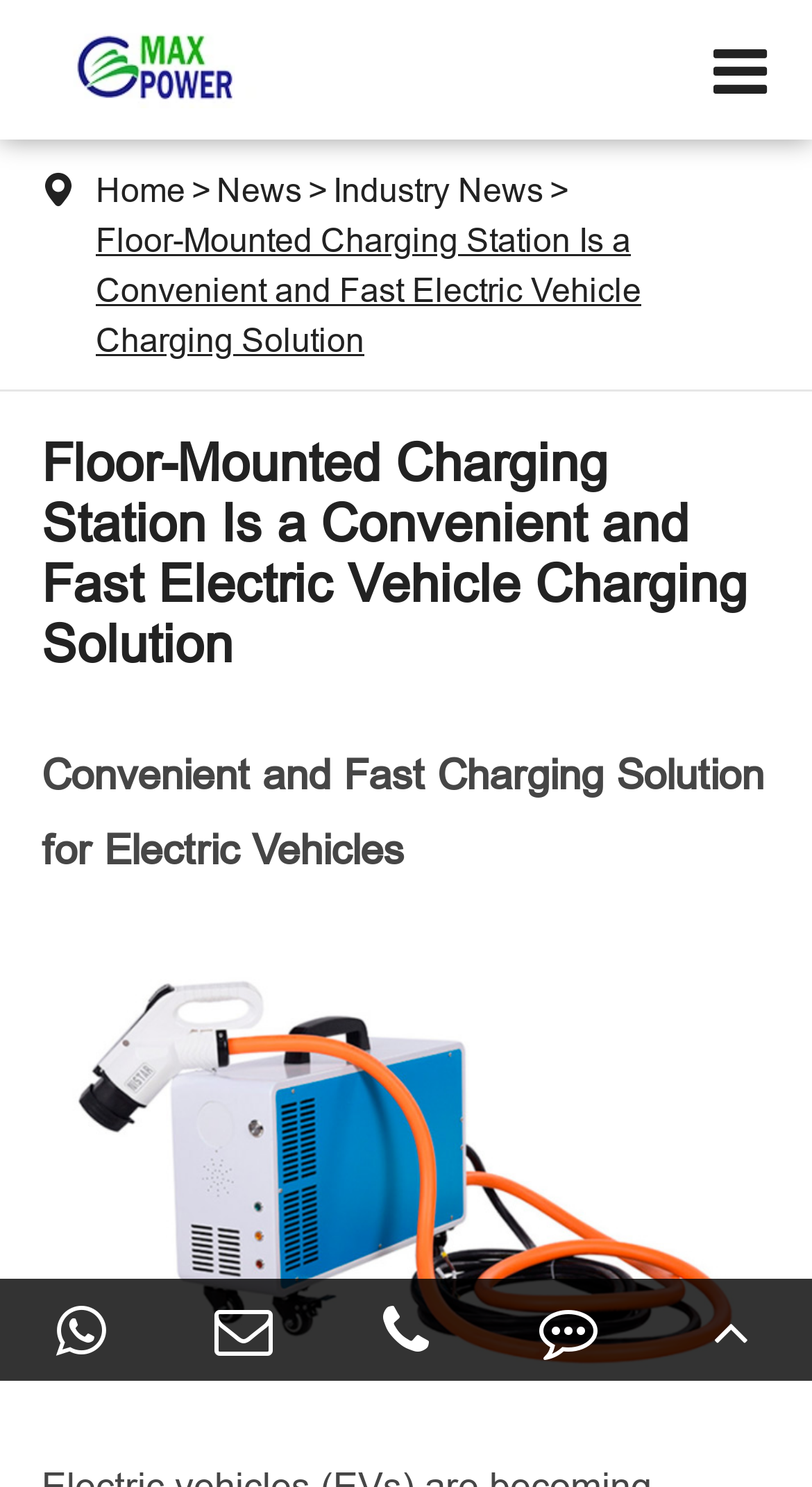Determine the bounding box coordinates of the region I should click to achieve the following instruction: "Read the industry news". Ensure the bounding box coordinates are four float numbers between 0 and 1, i.e., [left, top, right, bottom].

[0.41, 0.111, 0.669, 0.145]